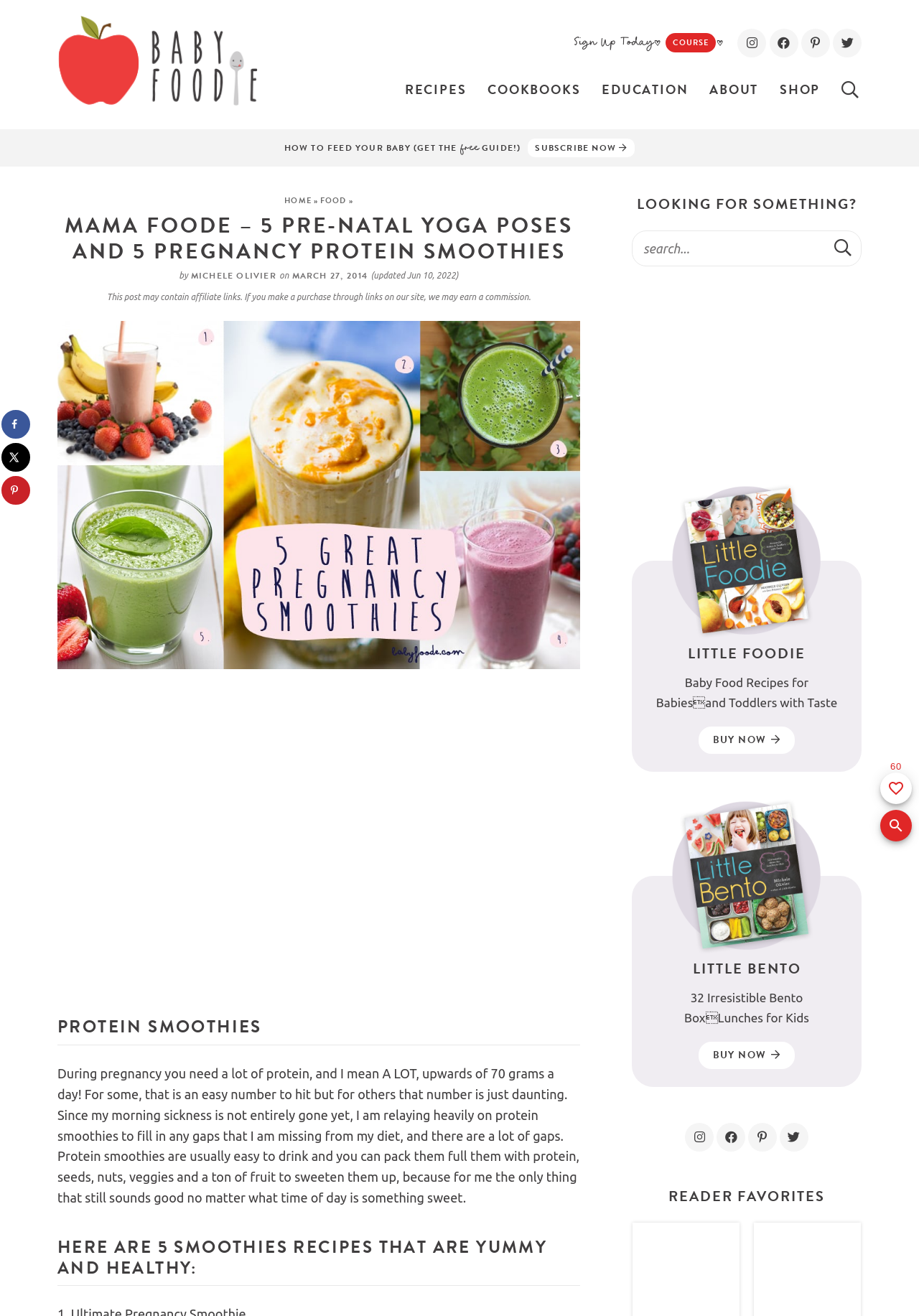For the given element description aria-label="Instagram", determine the bounding box coordinates of the UI element. The coordinates should follow the format (top-left x, top-left y, bottom-right x, bottom-right y) and be within the range of 0 to 1.

[0.745, 0.853, 0.777, 0.875]